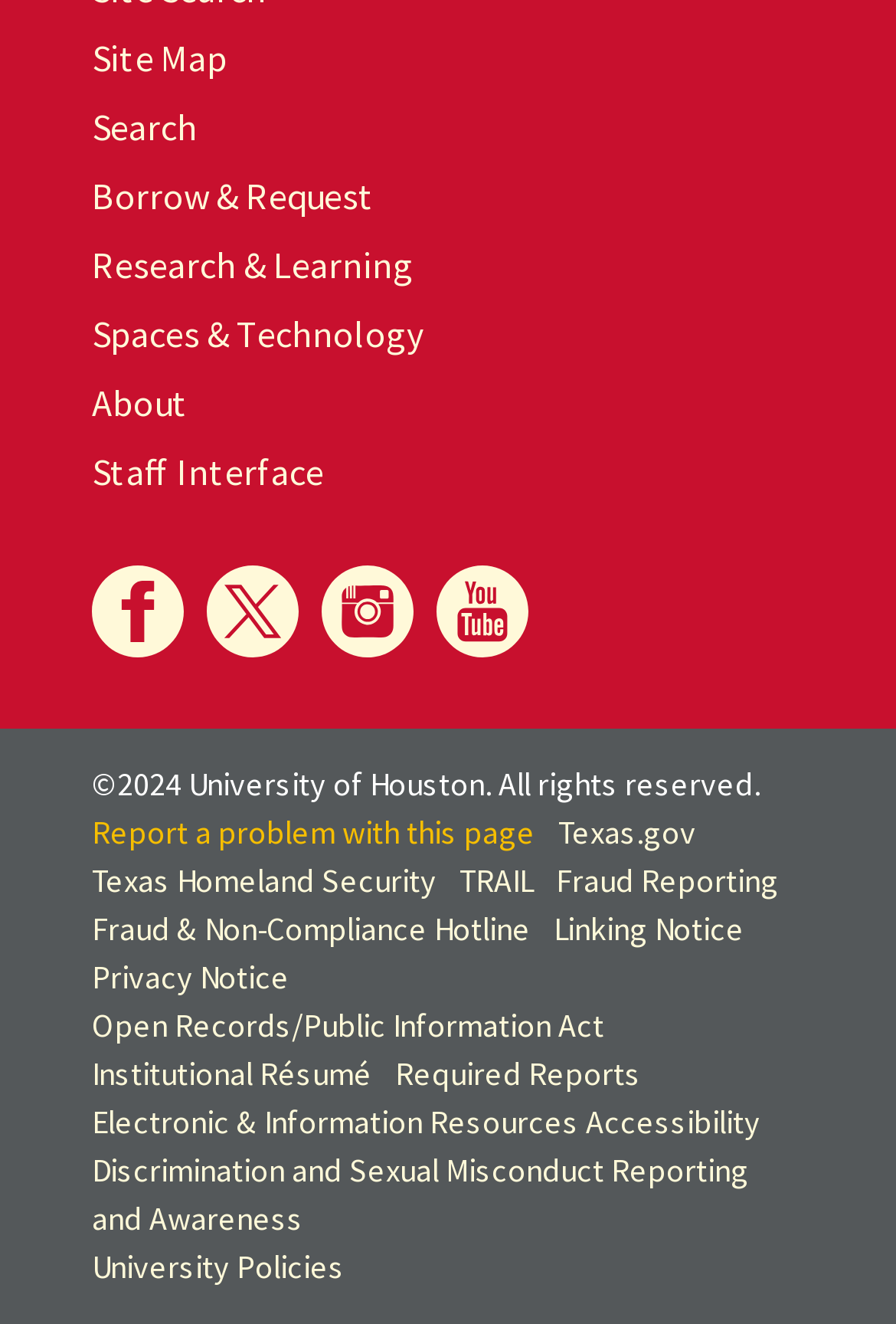Determine the bounding box coordinates of the element's region needed to click to follow the instruction: "Explore 'HR Recruitment Software: Revolutionizing Talent Acquisition'". Provide these coordinates as four float numbers between 0 and 1, formatted as [left, top, right, bottom].

None